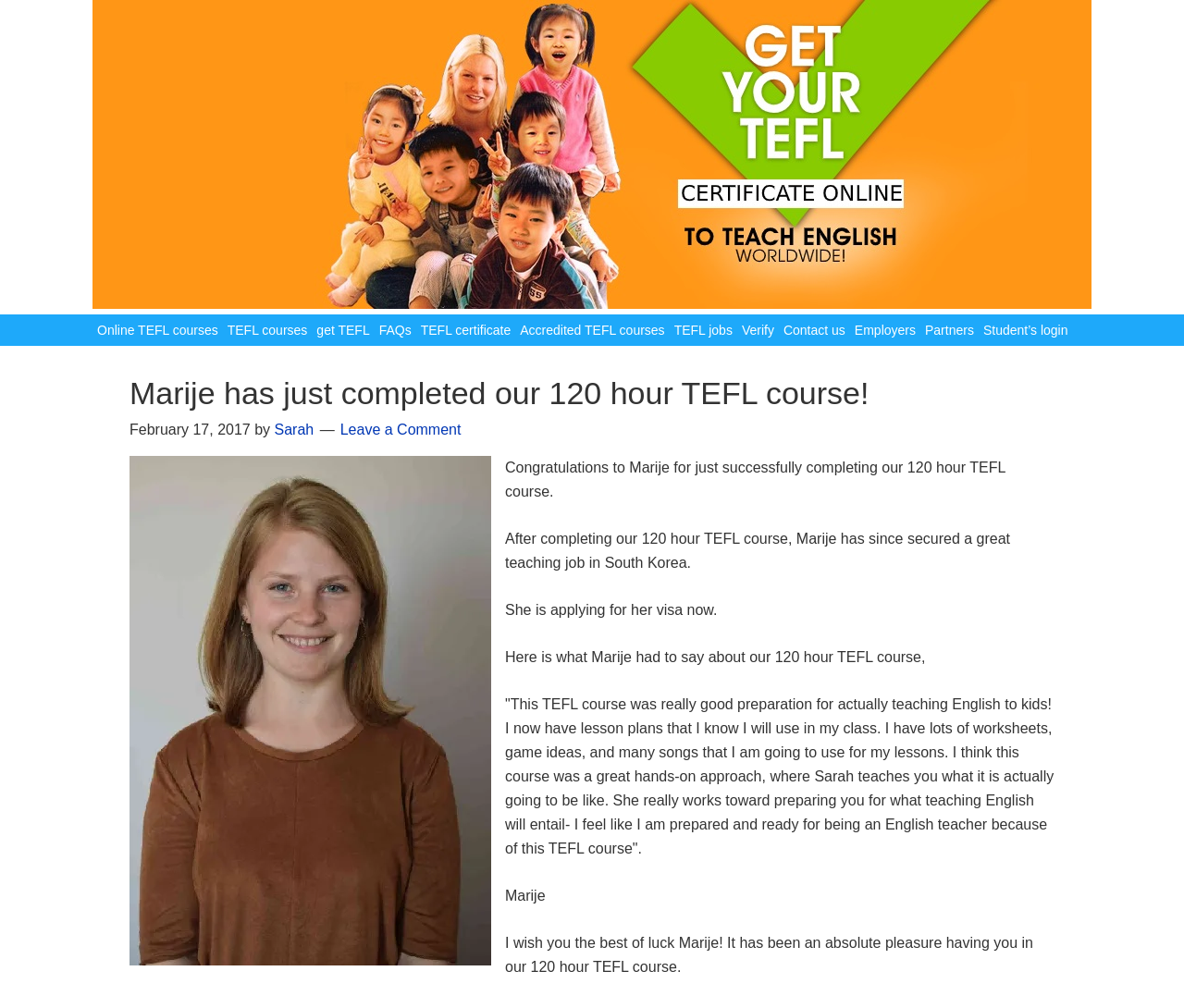What is the name of the person who wrote the testimonial about the TEFL course?
Using the image, elaborate on the answer with as much detail as possible.

I found the answer by looking at the quote attributed to Marije, which starts with 'This TEFL course was really good preparation for actually teaching English to kids!'